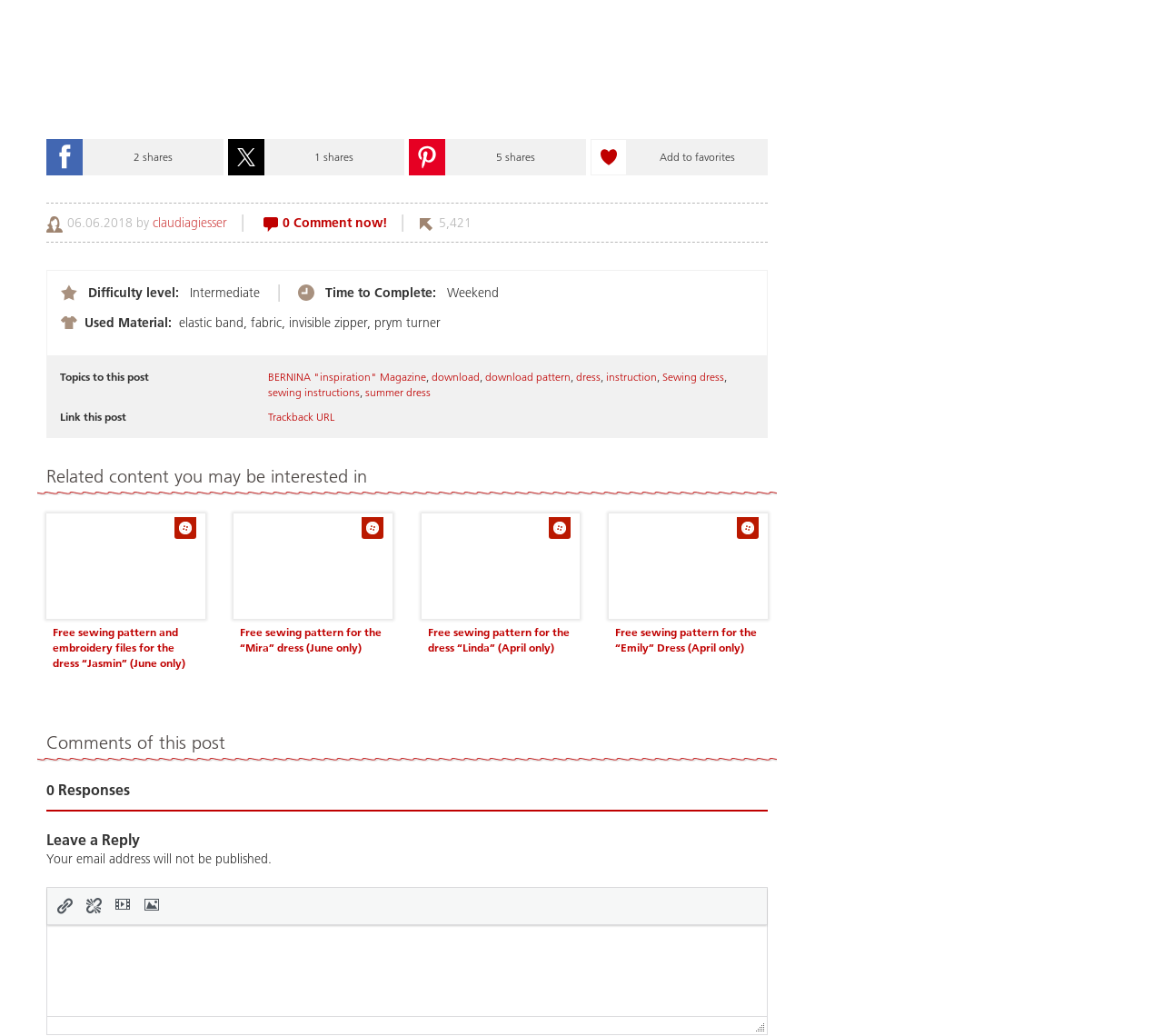Please determine the bounding box coordinates of the element to click in order to execute the following instruction: "Click on 'Comment now!' link". The coordinates should be four float numbers between 0 and 1, specified as [left, top, right, bottom].

[0.252, 0.207, 0.333, 0.224]